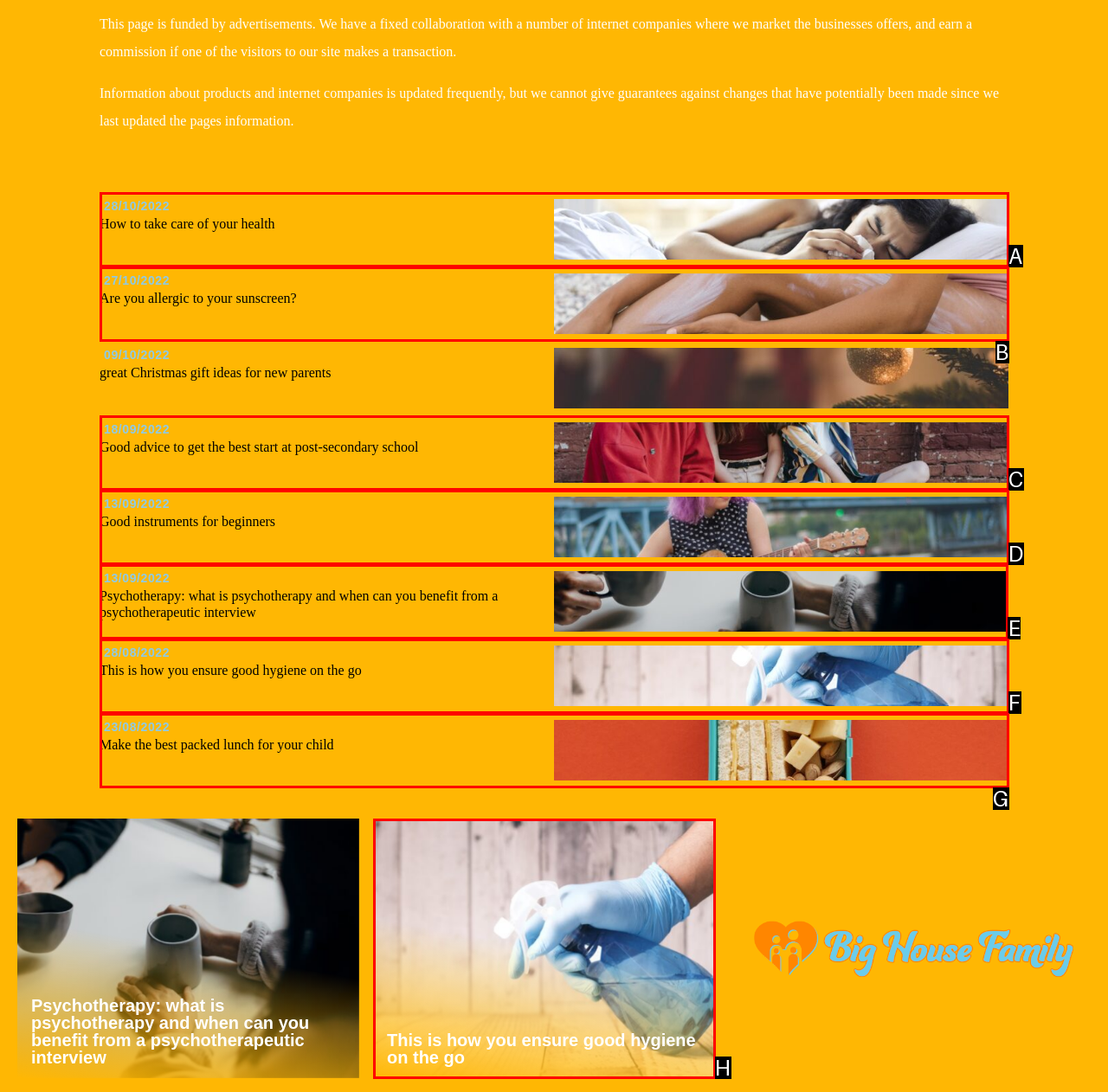Which UI element should you click on to achieve the following task: Learn about psychotherapy? Provide the letter of the correct option.

E